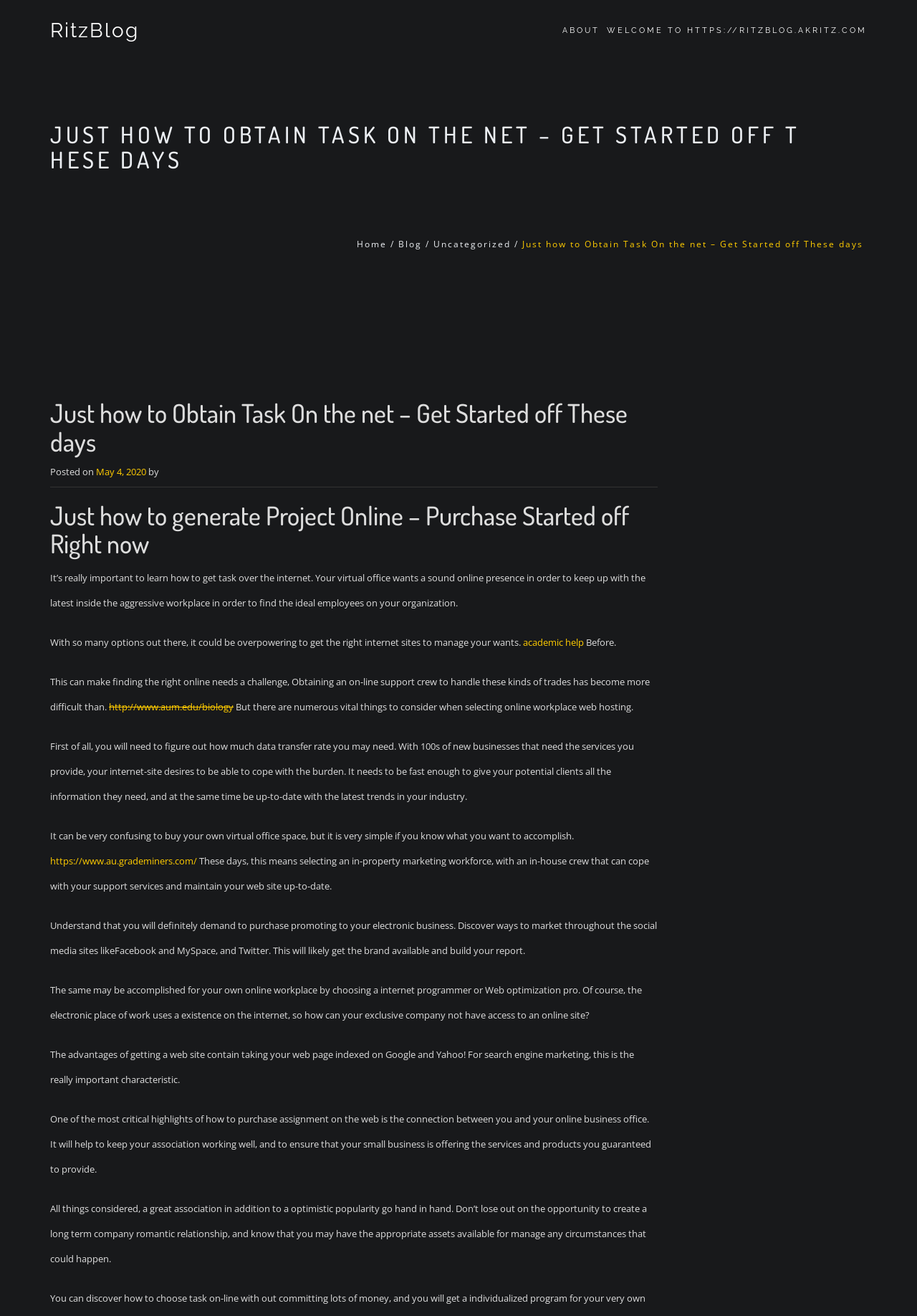What is the name of the blog?
Answer the question with a thorough and detailed explanation.

The name of the blog can be found in the top-left corner of the webpage, where it says 'RitzBlog' in a heading element.